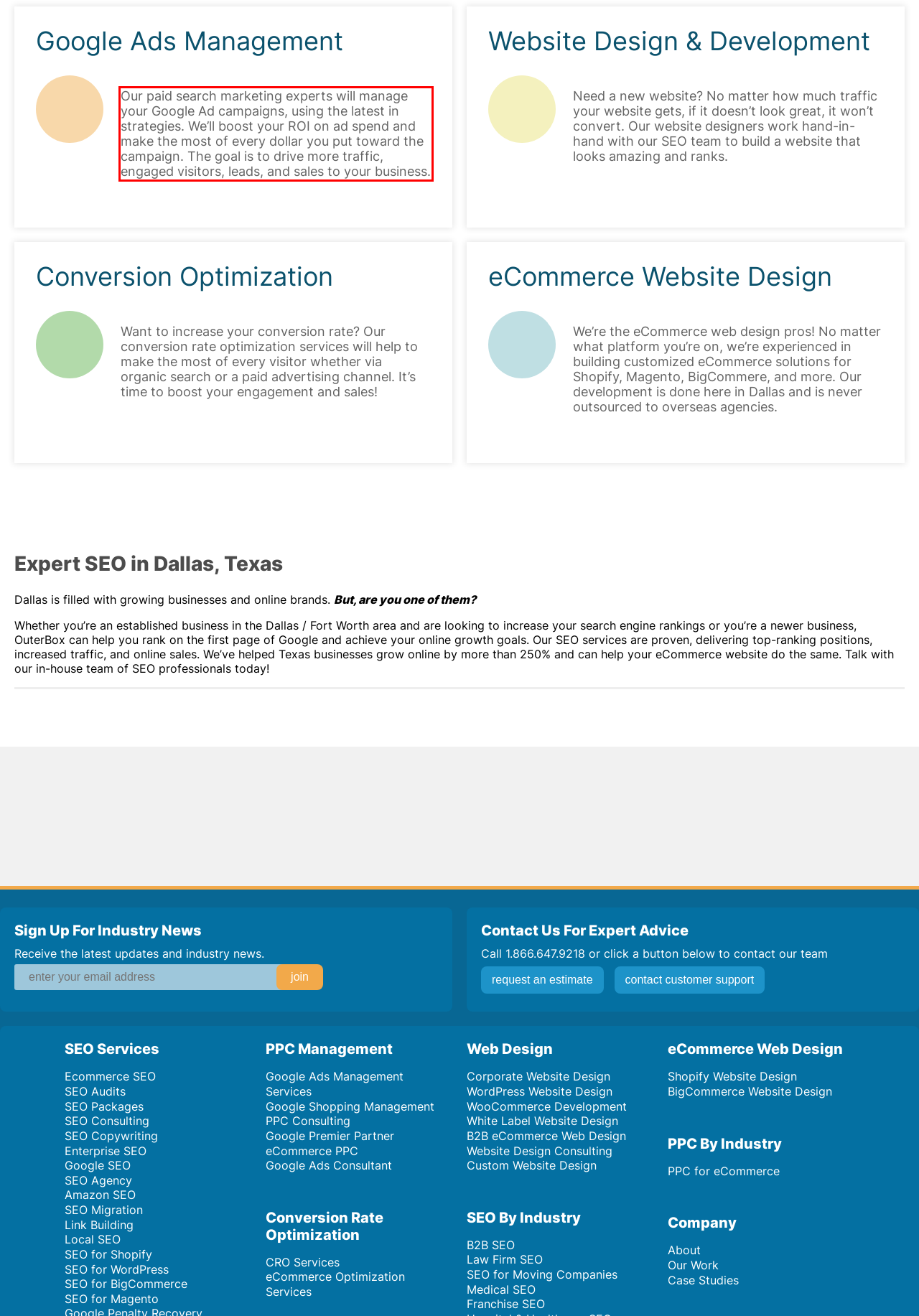There is a screenshot of a webpage with a red bounding box around a UI element. Please use OCR to extract the text within the red bounding box.

Our paid search marketing experts will manage your Google Ad campaigns, using the latest in strategies. We’ll boost your ROI on ad spend and make the most of every dollar you put toward the campaign. The goal is to drive more traffic, engaged visitors, leads, and sales to your business.